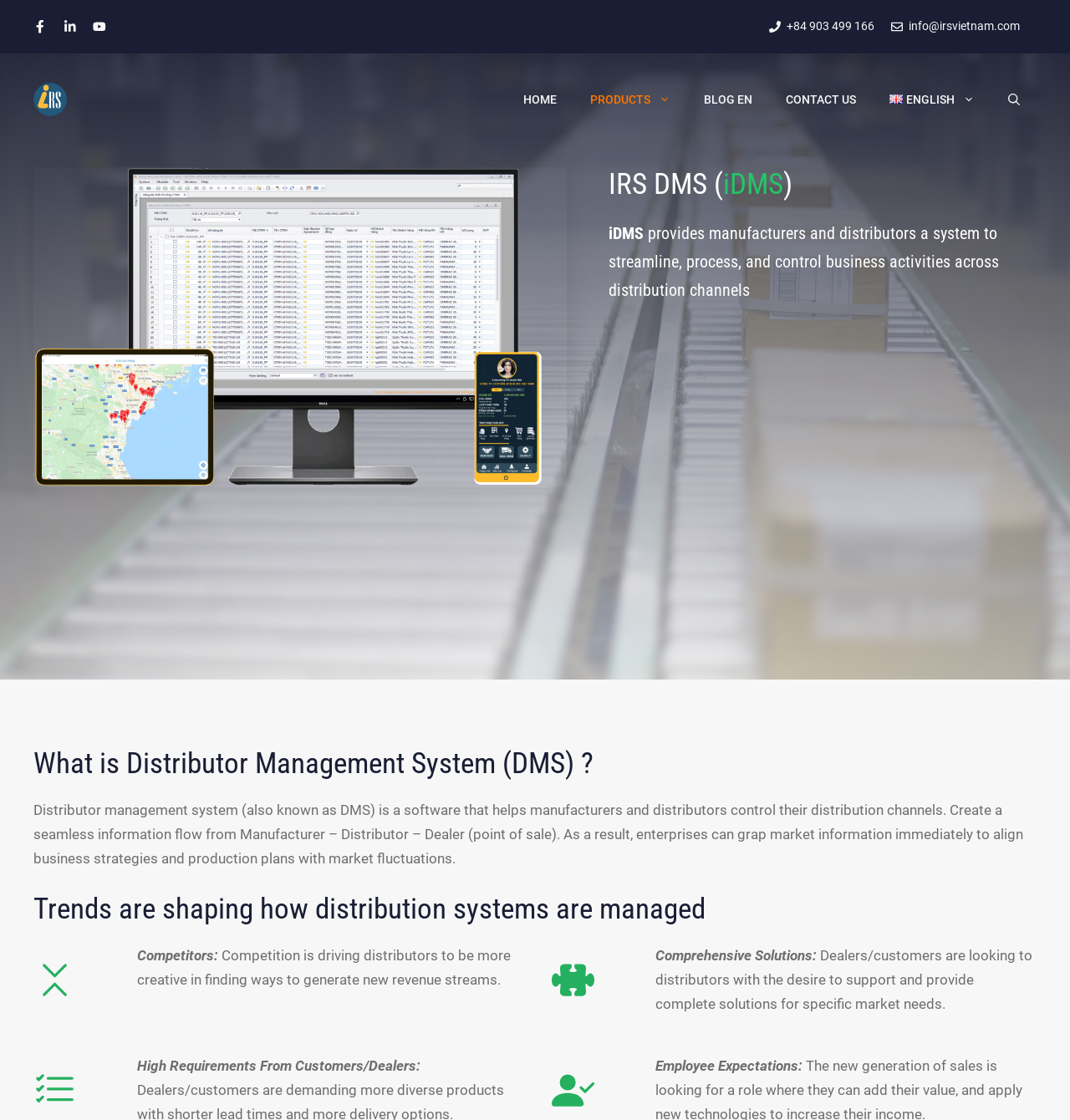Specify the bounding box coordinates of the region I need to click to perform the following instruction: "Click the 'HOME' link". The coordinates must be four float numbers in the range of 0 to 1, i.e., [left, top, right, bottom].

[0.473, 0.067, 0.536, 0.111]